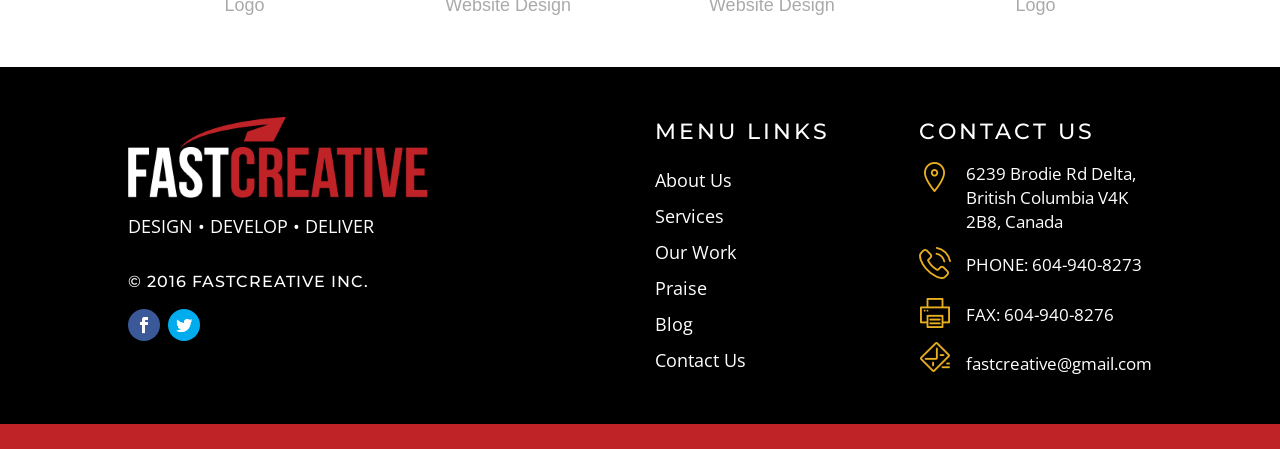Carefully examine the image and provide an in-depth answer to the question: What are the menu links?

The menu links can be found in the middle section of the webpage, where it says 'MENU LINKS' and lists the different links.